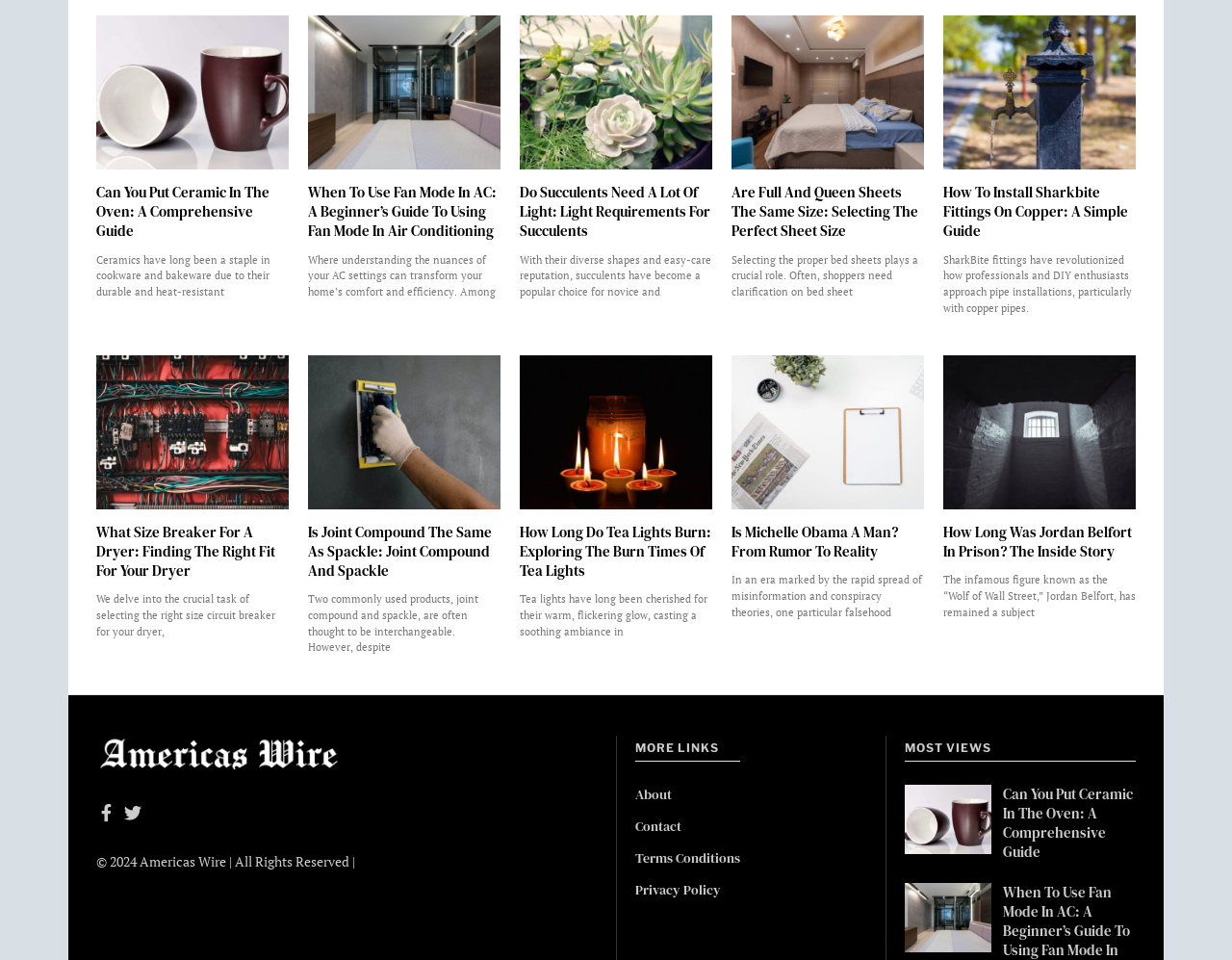Please identify the bounding box coordinates of the area that needs to be clicked to fulfill the following instruction: "View the image 'How Long Do Tea Lights Burn'."

[0.422, 0.37, 0.578, 0.53]